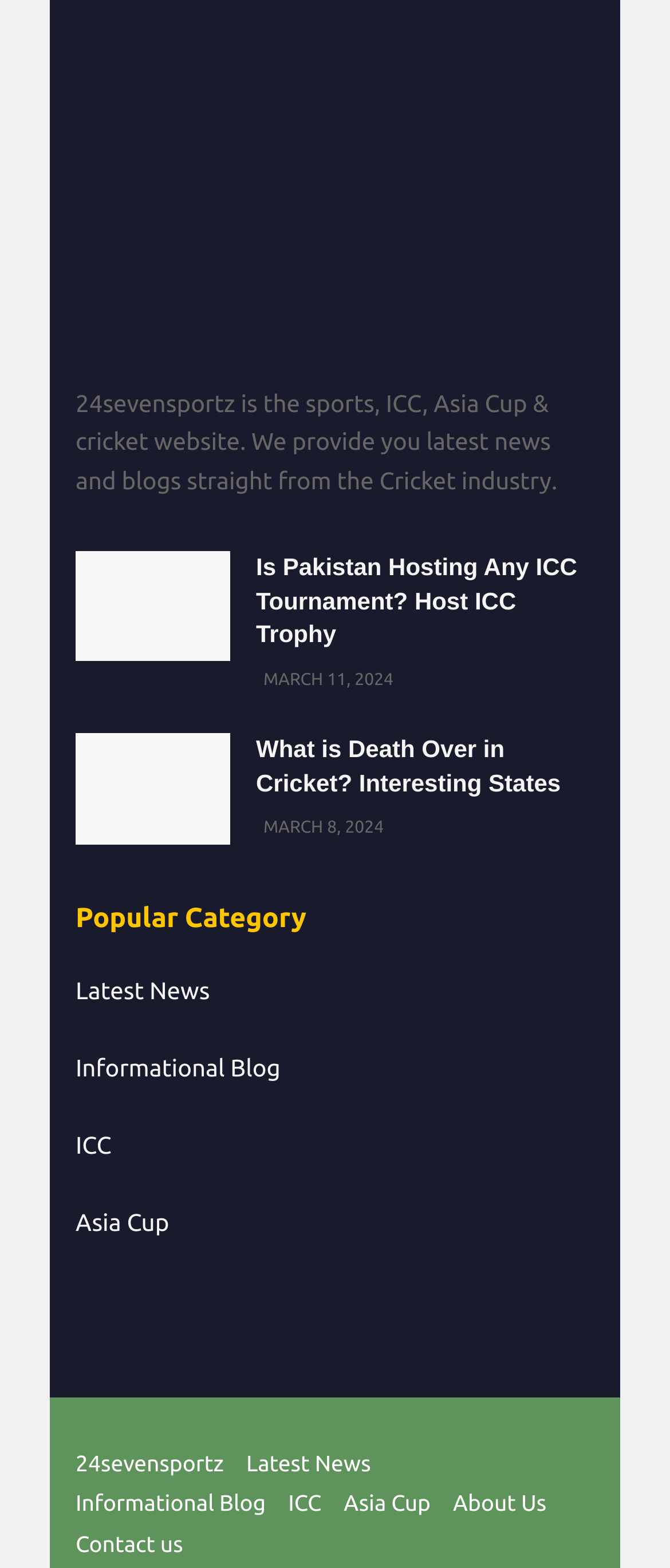What is the name of the website?
Give a single word or phrase answer based on the content of the image.

24sevensportz